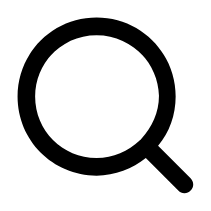Provide an extensive narrative of what is shown in the image.

The image features a magnifying glass icon, commonly associated with search functions. This symbol is often used on websites and applications to indicate the option to initiate a search for information, products, or services. Its circular design, paired with a handle, visually signifies the act of looking or exploring, making it a universally recognized representation of the search feature. This specific image is positioned within a search interface, likely accompanying a search box and a button to submit search queries.